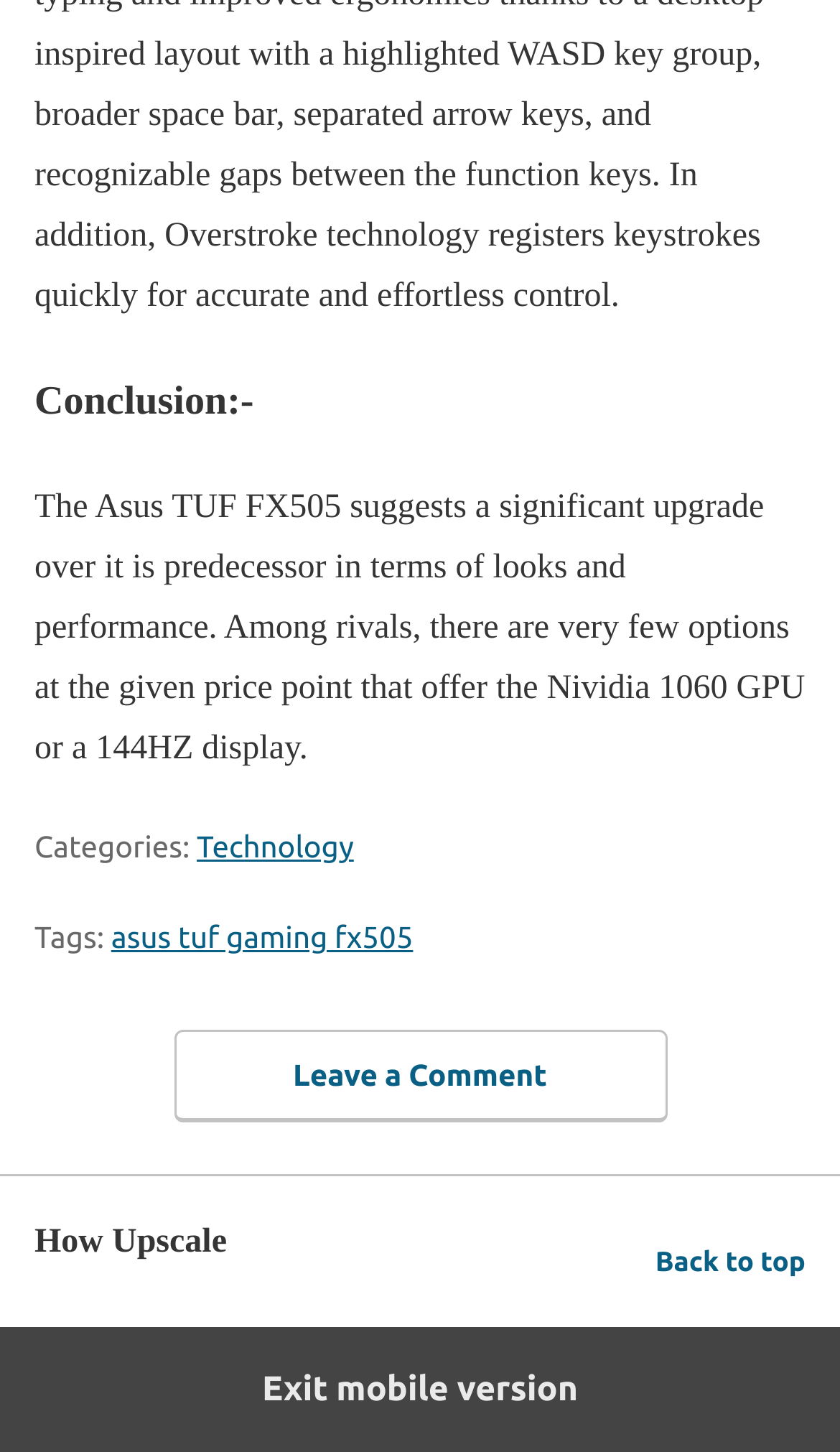From the element description: "Leave a Comment", extract the bounding box coordinates of the UI element. The coordinates should be expressed as four float numbers between 0 and 1, in the order [left, top, right, bottom].

[0.206, 0.709, 0.794, 0.773]